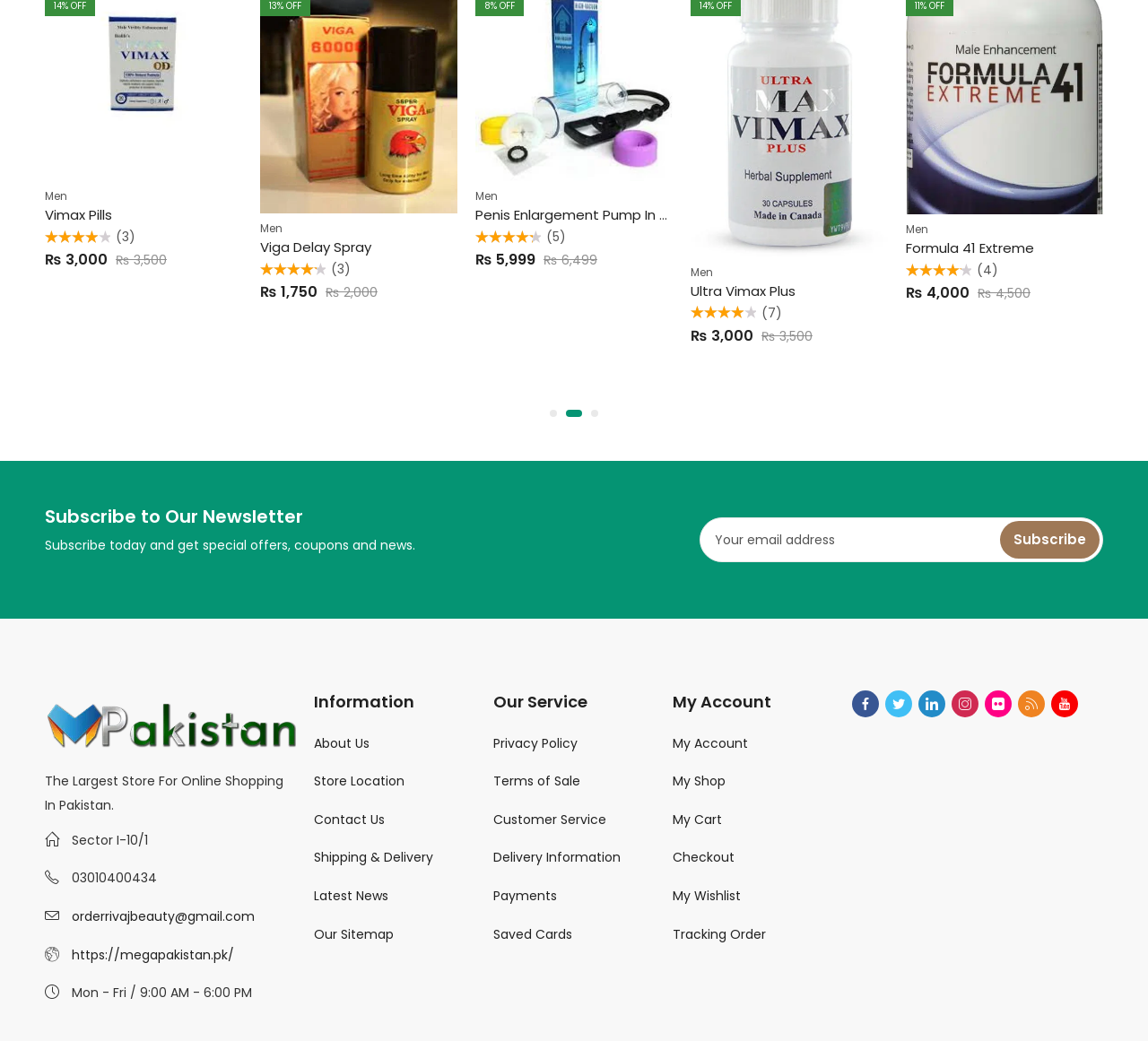Highlight the bounding box coordinates of the region I should click on to meet the following instruction: "Enter your email address".

[0.609, 0.497, 0.961, 0.54]